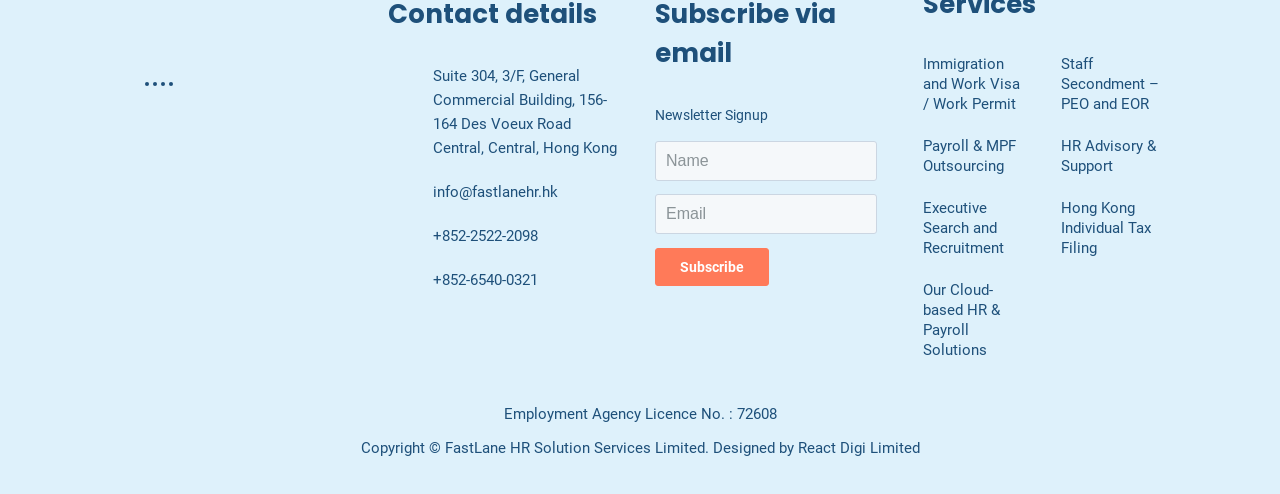Find the bounding box of the UI element described as: "parent_node: Newsletter Signup name="submit" value="Subscribe"". The bounding box coordinates should be given as four float values between 0 and 1, i.e., [left, top, right, bottom].

[0.512, 0.502, 0.601, 0.579]